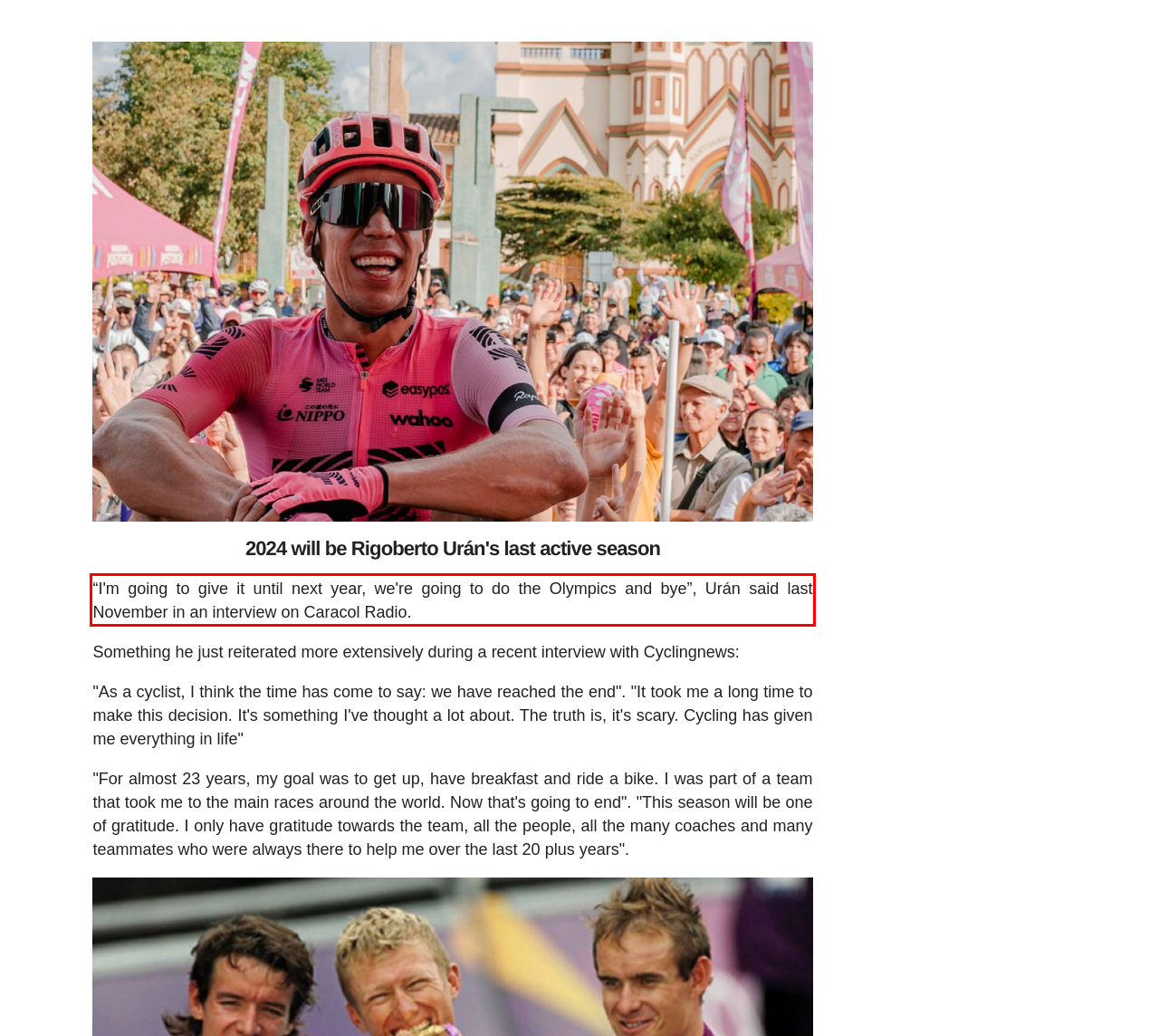With the given screenshot of a webpage, locate the red rectangle bounding box and extract the text content using OCR.

“I'm going to give it until next year, we're going to do the Olympics and bye”, Urán said last November in an interview on Caracol Radio.